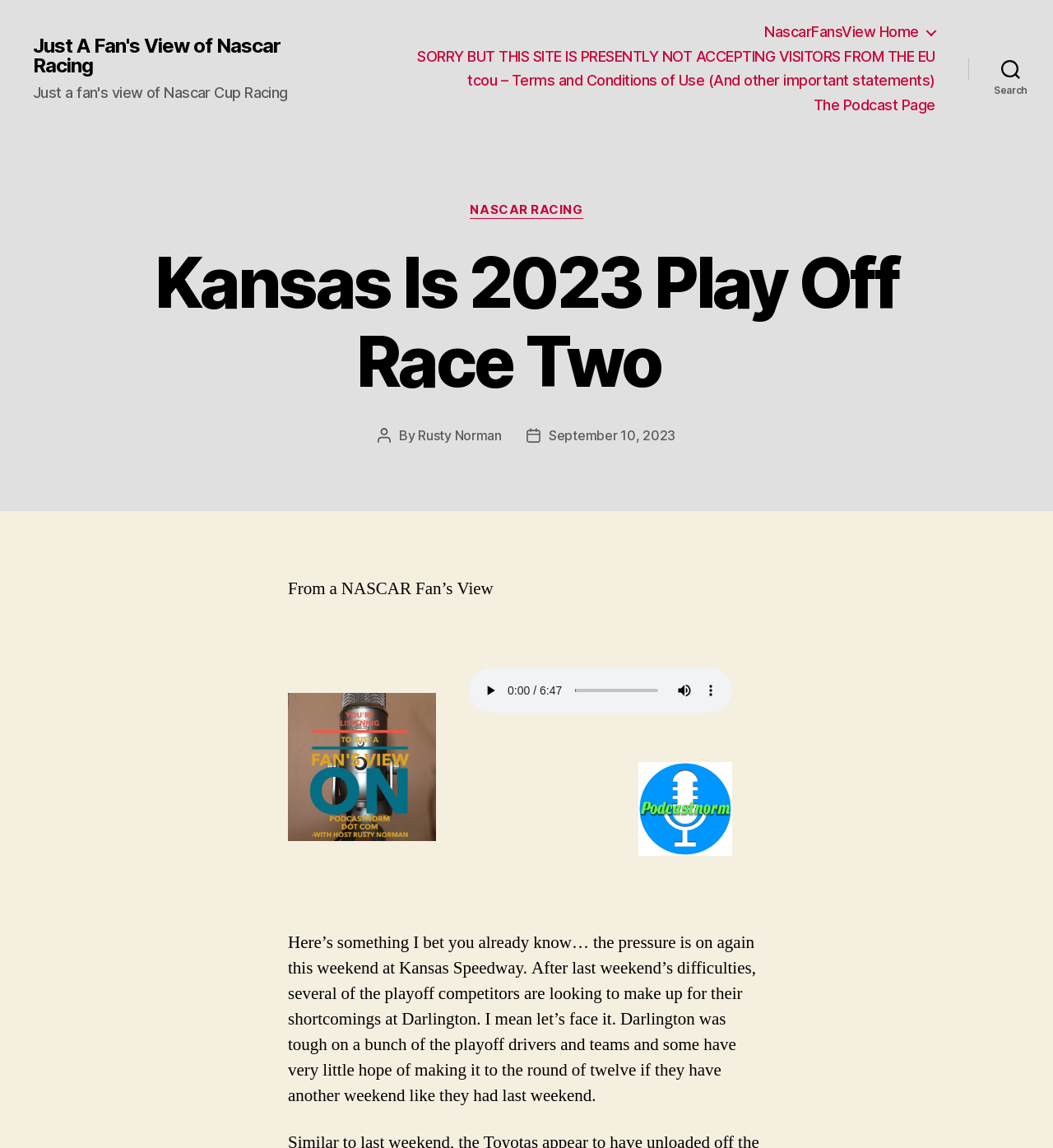What is the date of the current post?
Using the visual information from the image, give a one-word or short-phrase answer.

September 10, 2023